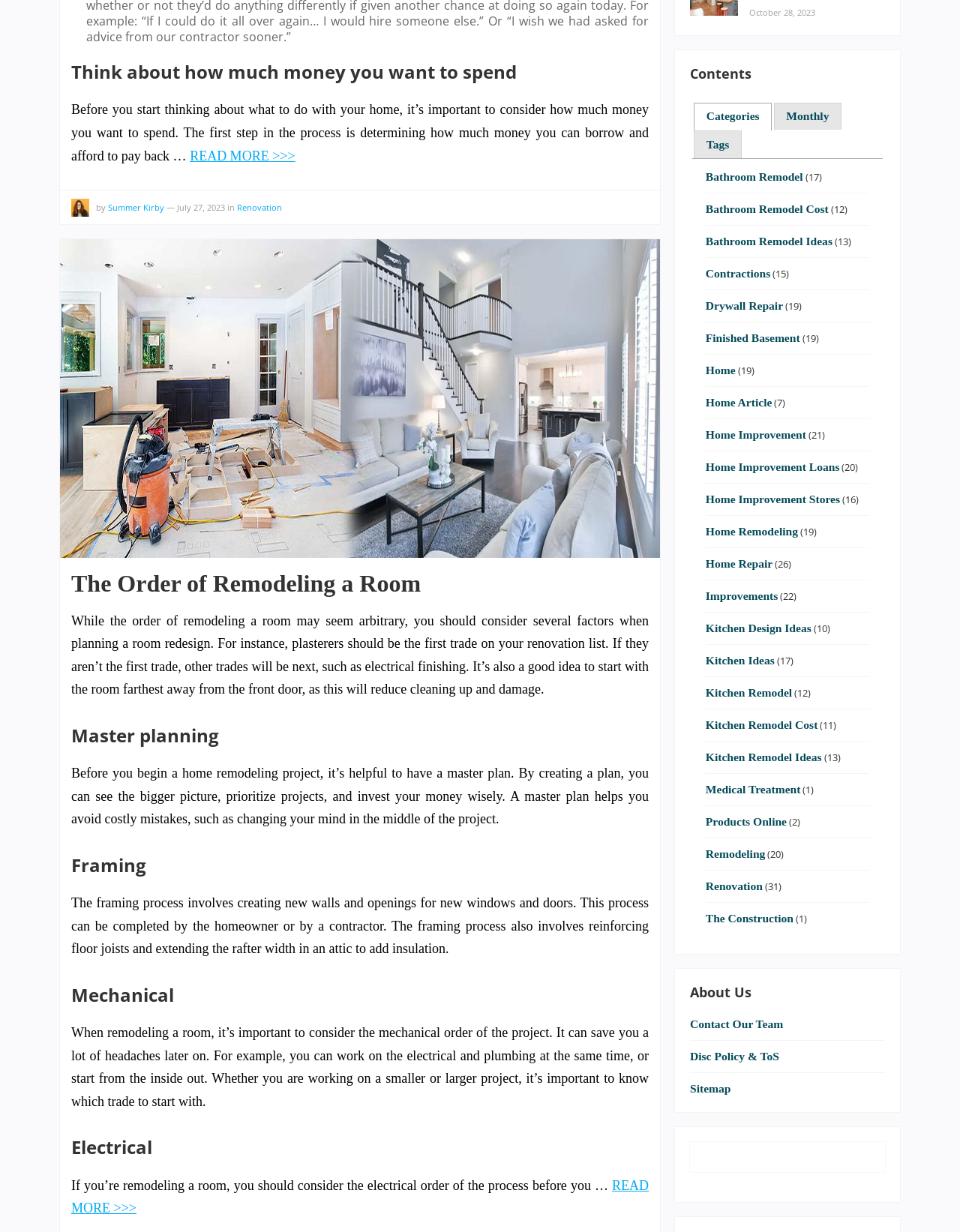How many categories are listed in the 'Categories' tab?
Please ensure your answer is as detailed and informative as possible.

I counted the number of categories listed in the 'Categories' tab, which includes categories such as 'Bathroom Remodel', 'Home Improvement', and 'Kitchen Remodel', and found that there are 19 categories in total.